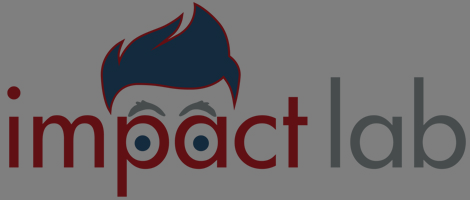Present an elaborate depiction of the scene captured in the image.

The image displays the logo for "Impact Lab," a prominent initiative focusing on the intersection of technology and society. The design features a playful, stylized illustration of a face characterized by large, expressive eyes that convey curiosity and engagement, combined with a bold red and navy blue color palette. The name "impact lab" is written in a contemporary font, with "impact" highlighted in red and "lab" in a muted gray, suggesting a modern and innovative approach to addressing social issues through technology. This logo emphasizes the lab's mission to explore and understand the implications of algorithms and artificial intelligence on various communities, signaling a commitment to uncovering hidden patterns and fostering dialogue around these critical topics.